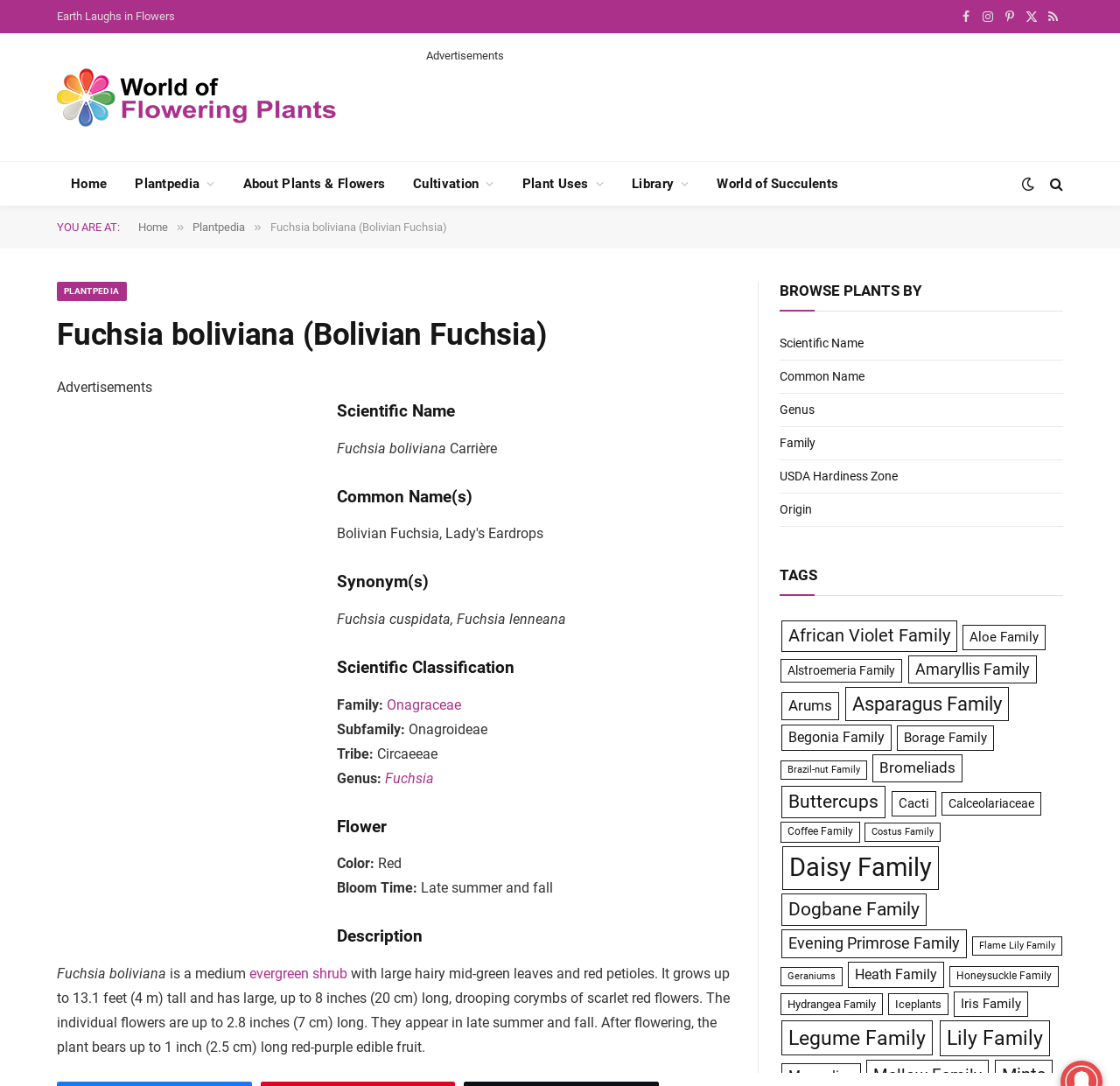What is the color of the flower?
From the image, respond using a single word or phrase.

Red